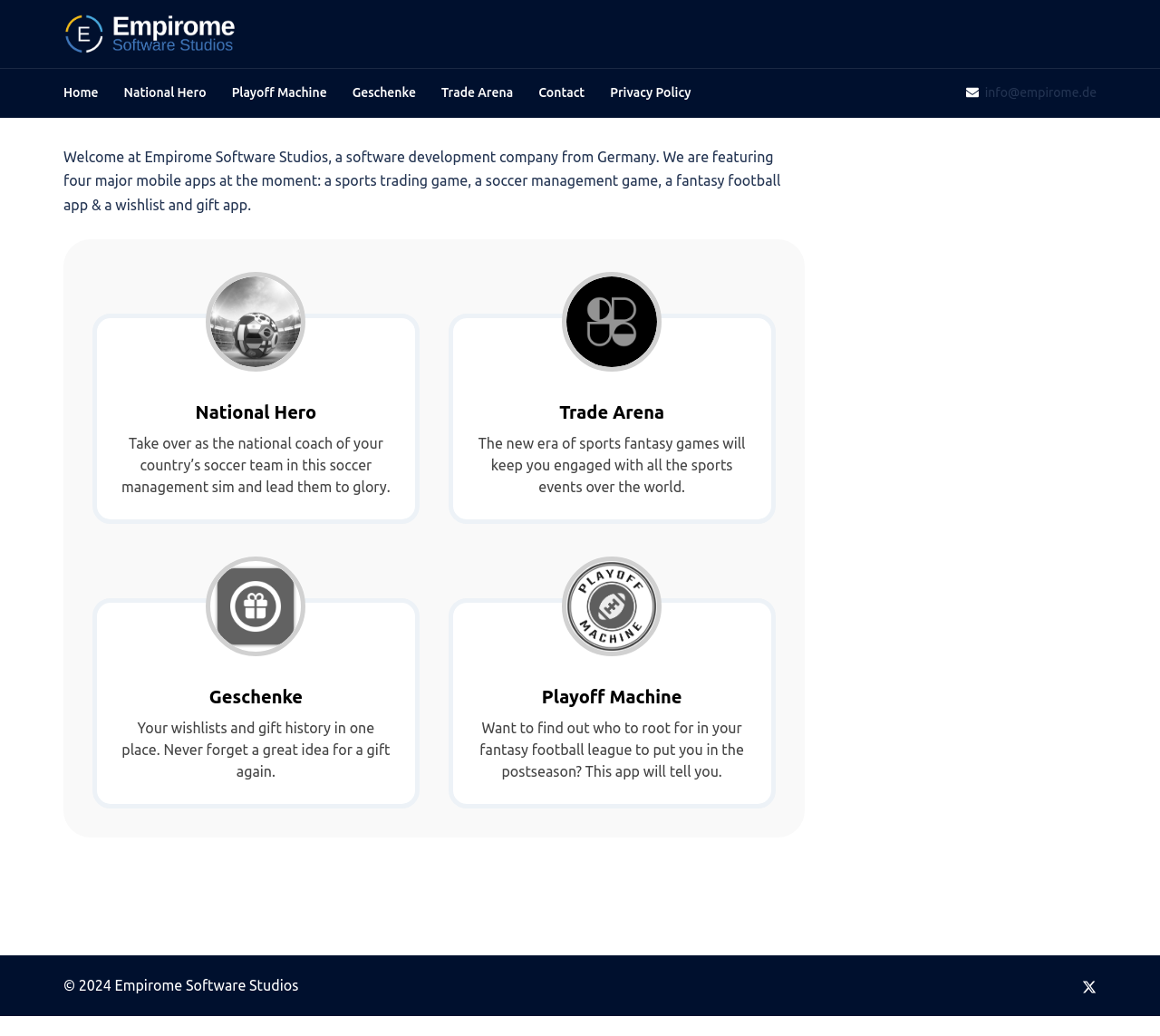Provide a brief response to the question using a single word or phrase: 
What is the purpose of the National Hero app?

Soccer management sim